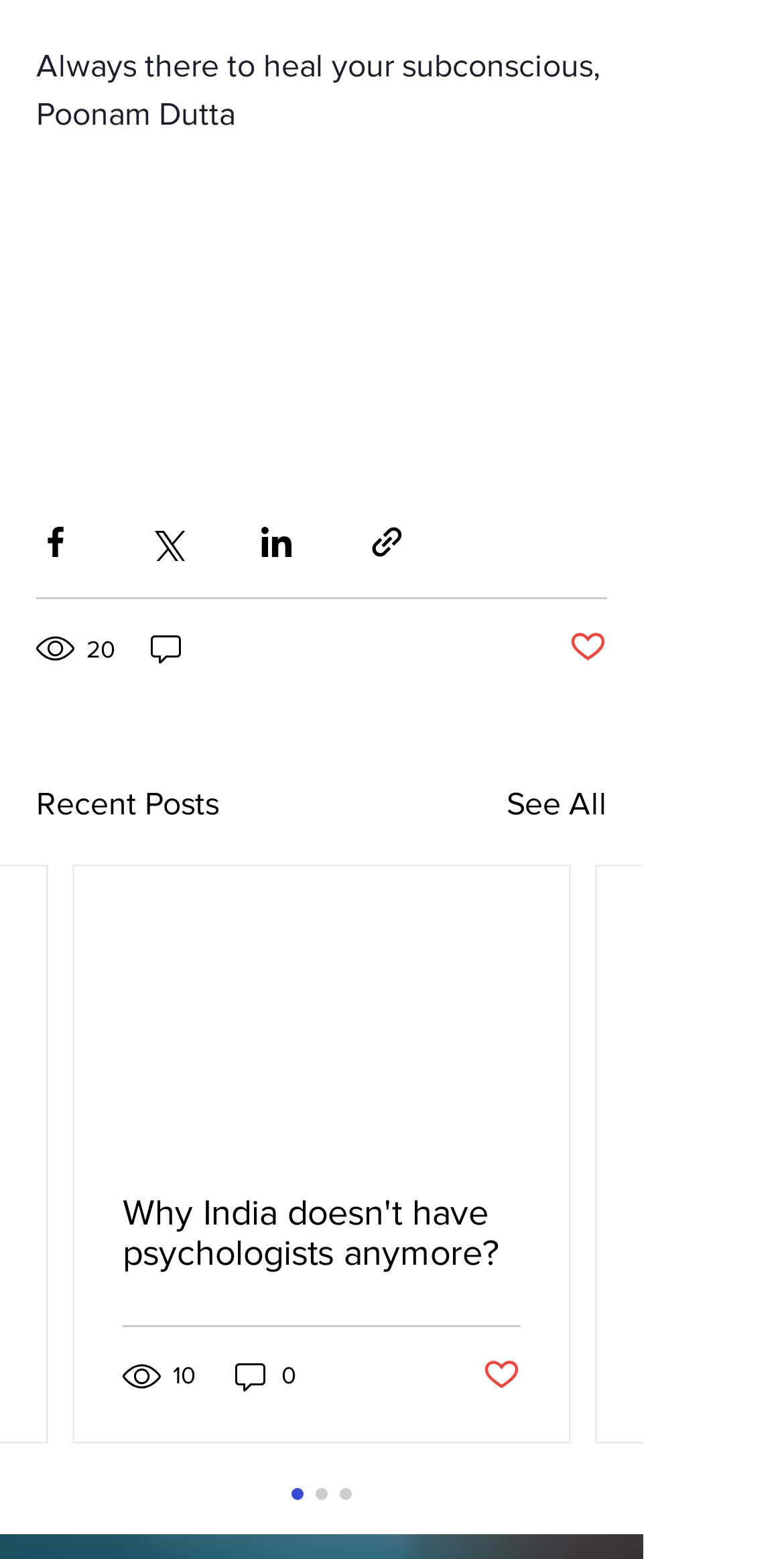How many views does the first post have?
Provide a thorough and detailed answer to the question.

The number of views for the first post is mentioned below the social media sharing buttons, it says '20 views'.